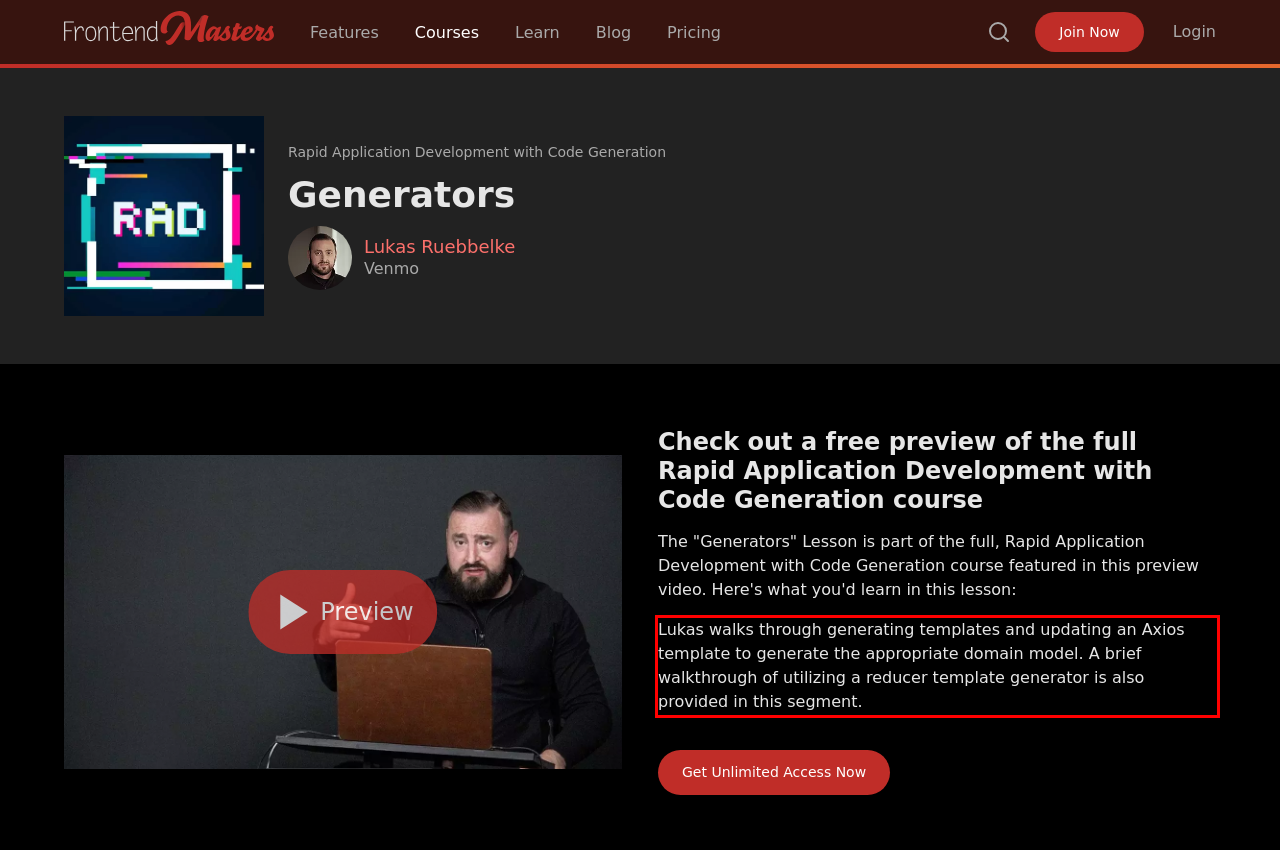Given a webpage screenshot, locate the red bounding box and extract the text content found inside it.

Lukas walks through generating templates and updating an Axios template to generate the appropriate domain model. A brief walkthrough of utilizing a reducer template generator is also provided in this segment.